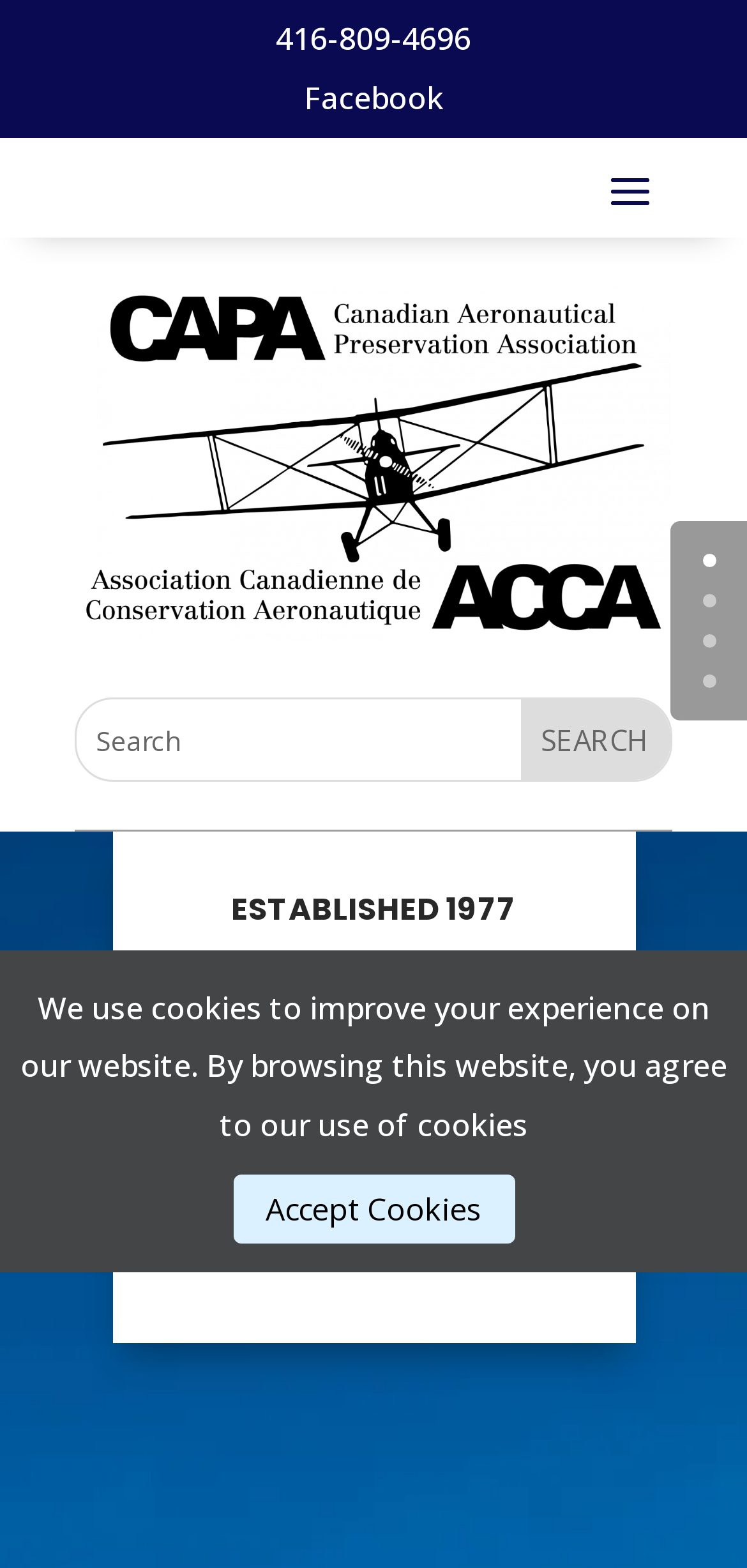Given the element description "2", identify the bounding box of the corresponding UI element.

[0.941, 0.404, 0.959, 0.413]